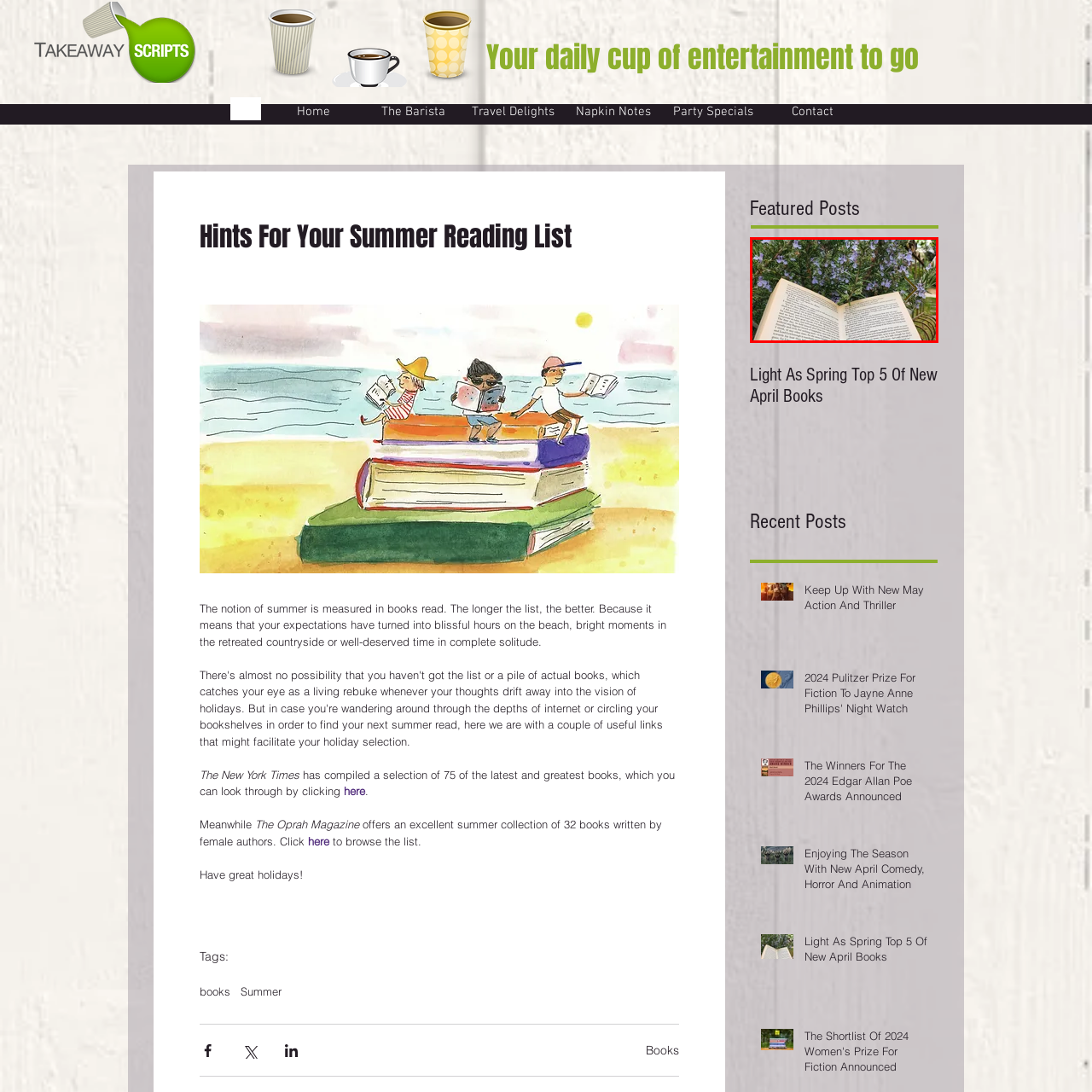What is the atmosphere of the scene?
Please examine the image within the red bounding box and provide a comprehensive answer based on the visual details you observe.

The atmosphere of the scene is peaceful because the caption describes it as 'serene', 'tranquil', and 'perfect for summer reading', which are all words that evoke a sense of calmness and relaxation. The combination of nature and literature also suggests a peaceful and calming environment.